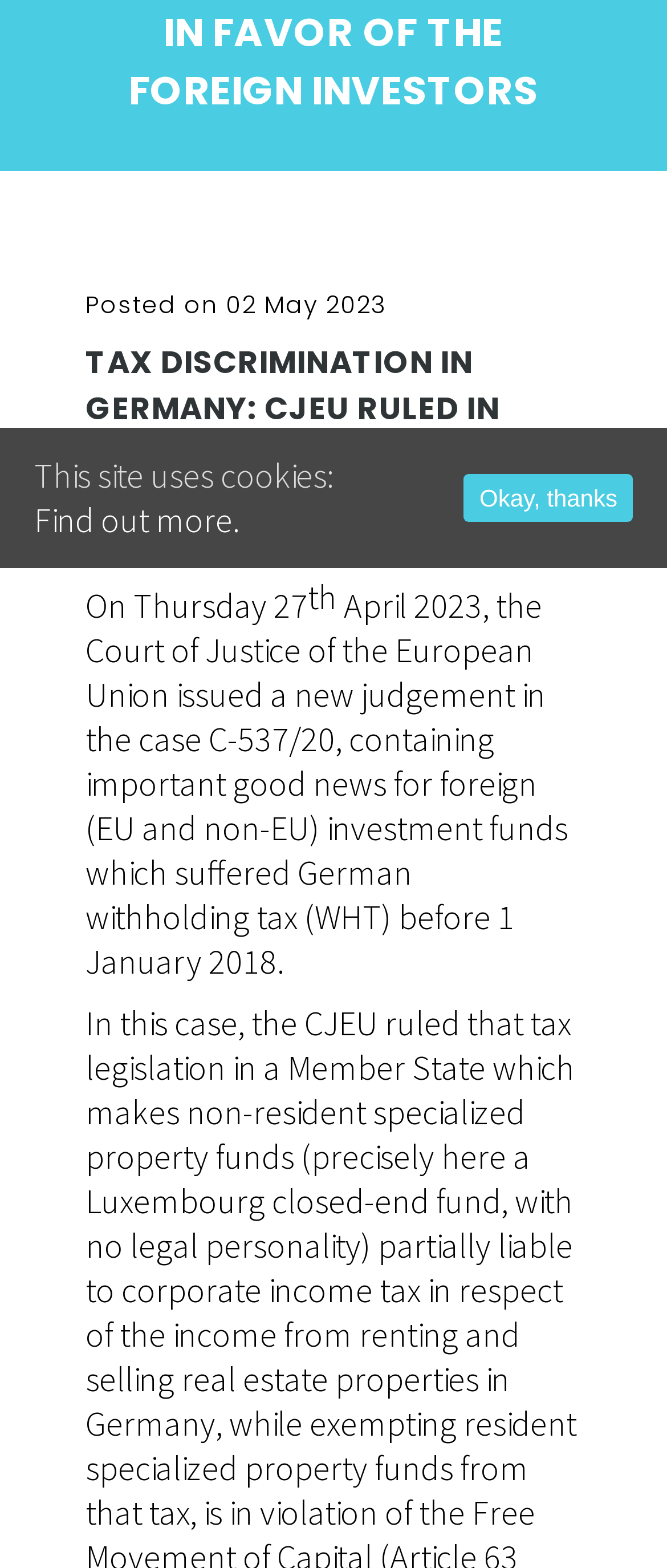Provide the bounding box coordinates of the HTML element described by the text: "East Saint Louis".

None